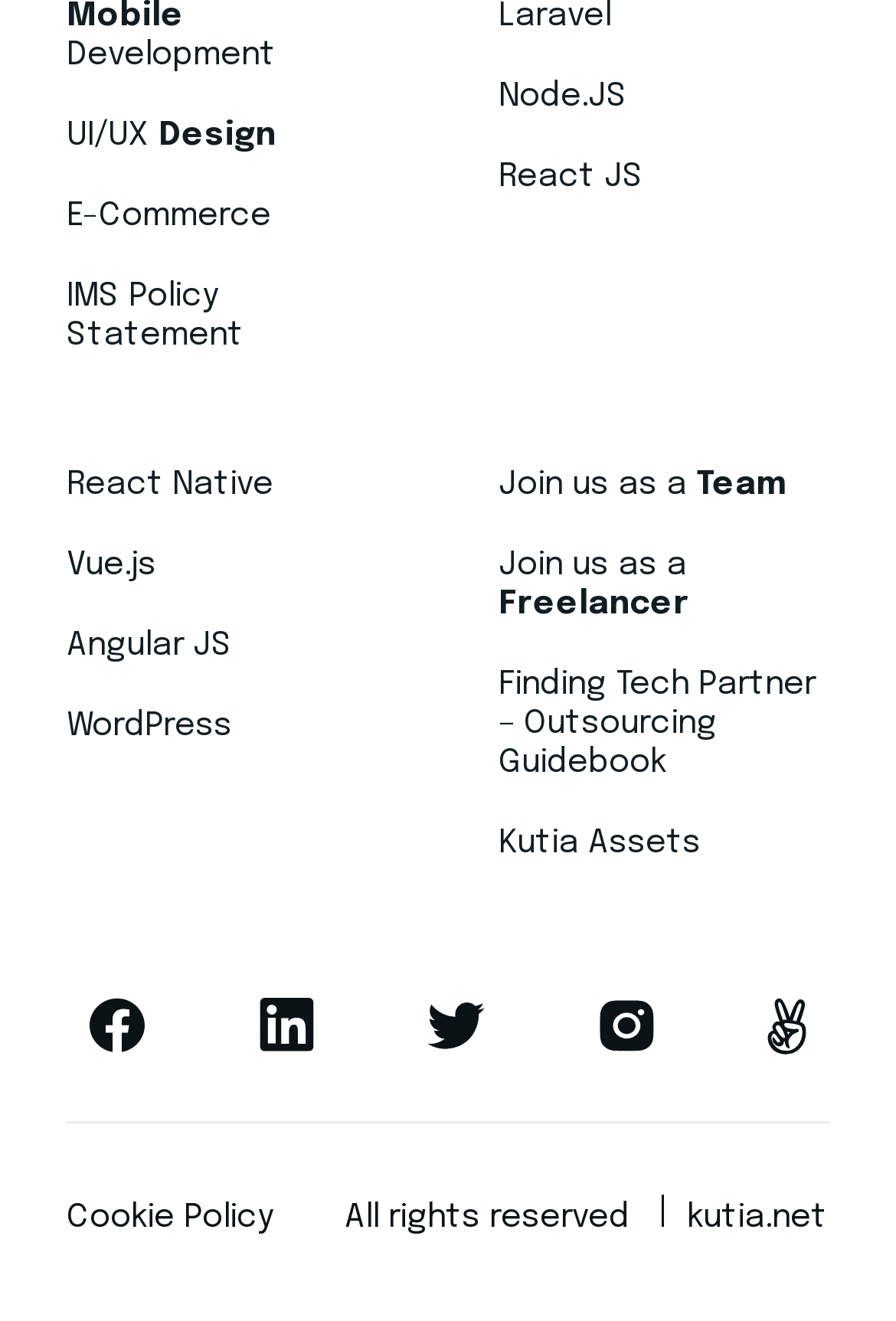Give a one-word or phrase response to the following question: What is the text below all the links?

All rights reserved